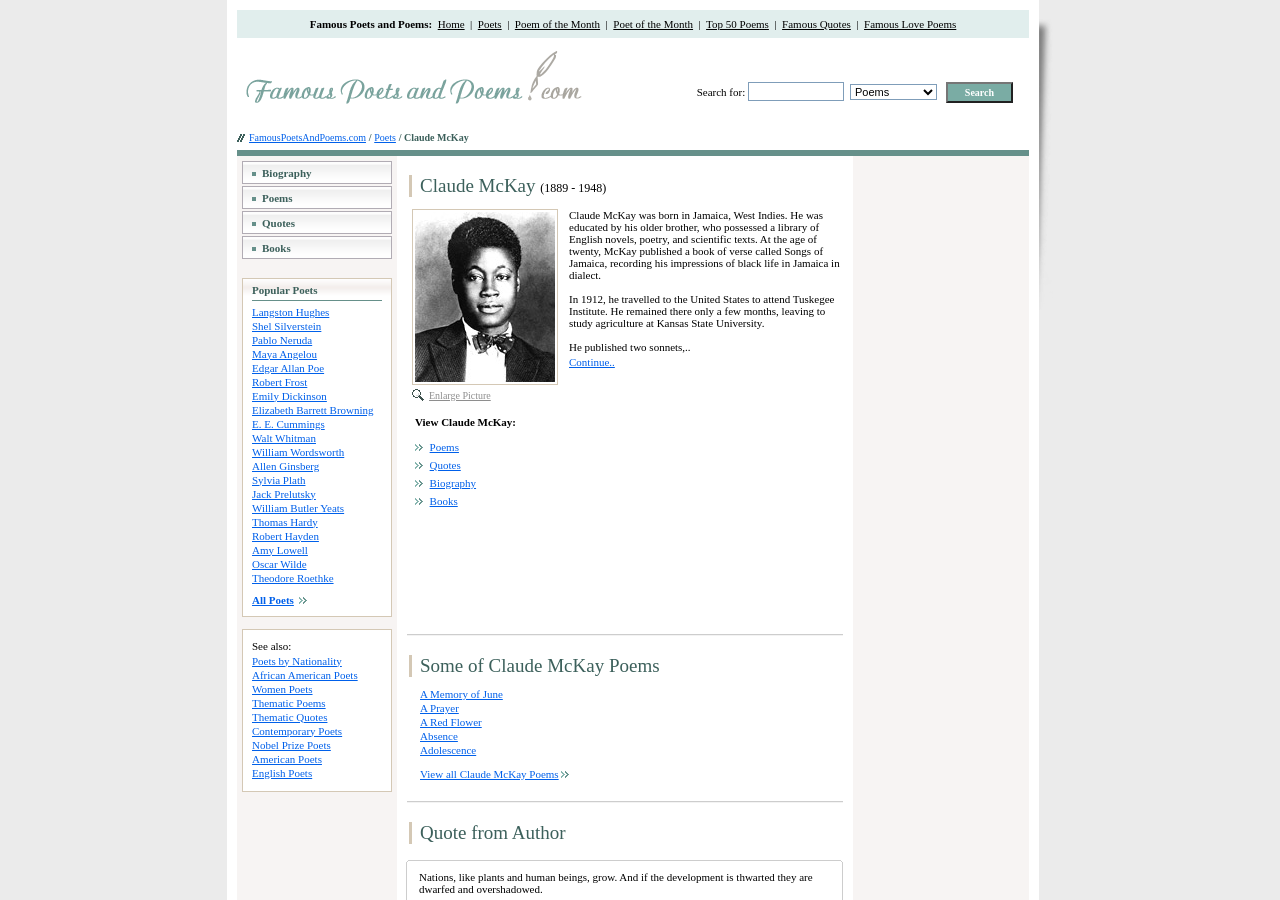Provide a brief response to the question below using one word or phrase:
Are there any images on this webpage?

Yes